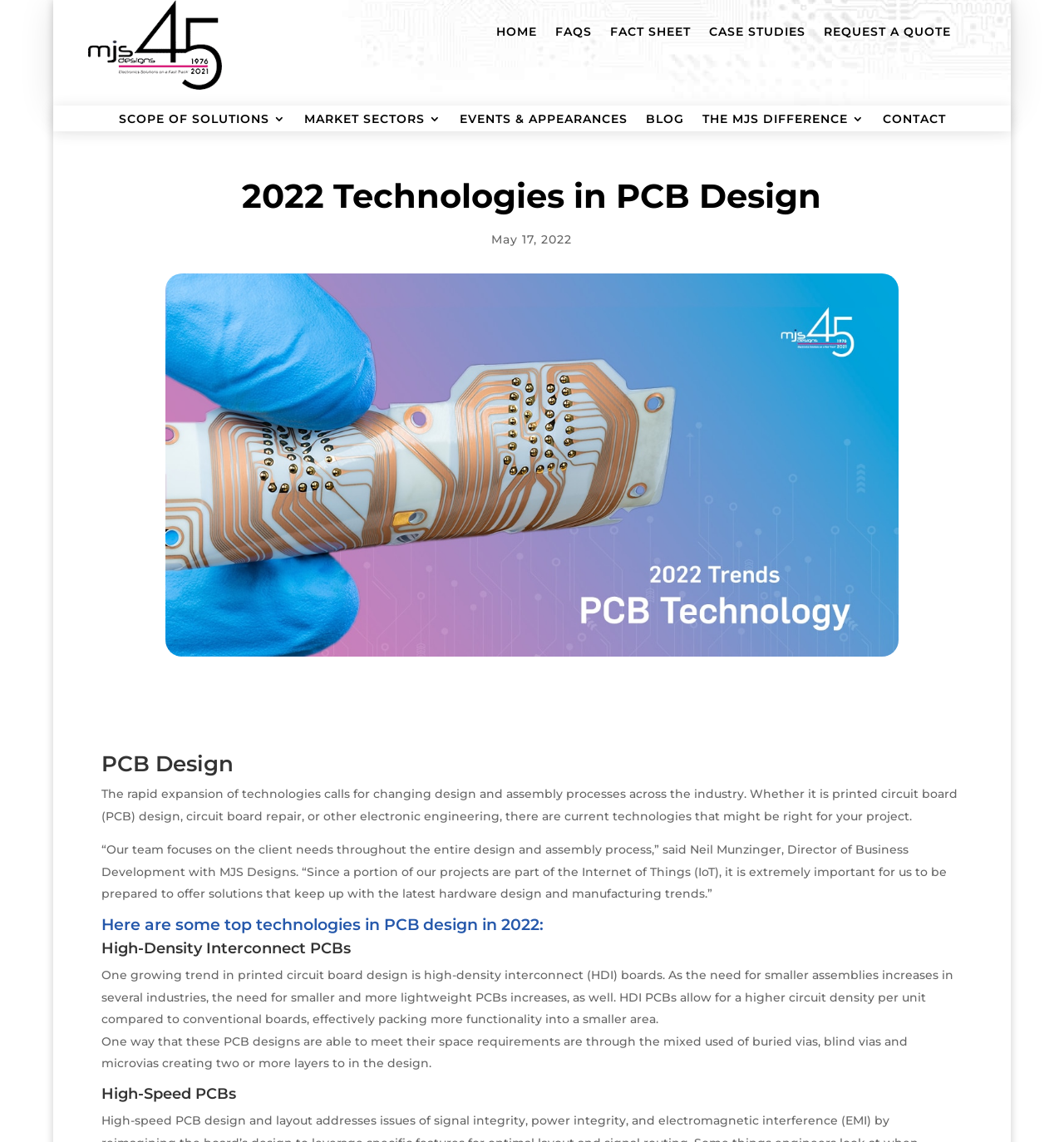What is the date mentioned on the webpage?
Based on the image content, provide your answer in one word or a short phrase.

May 17, 2022